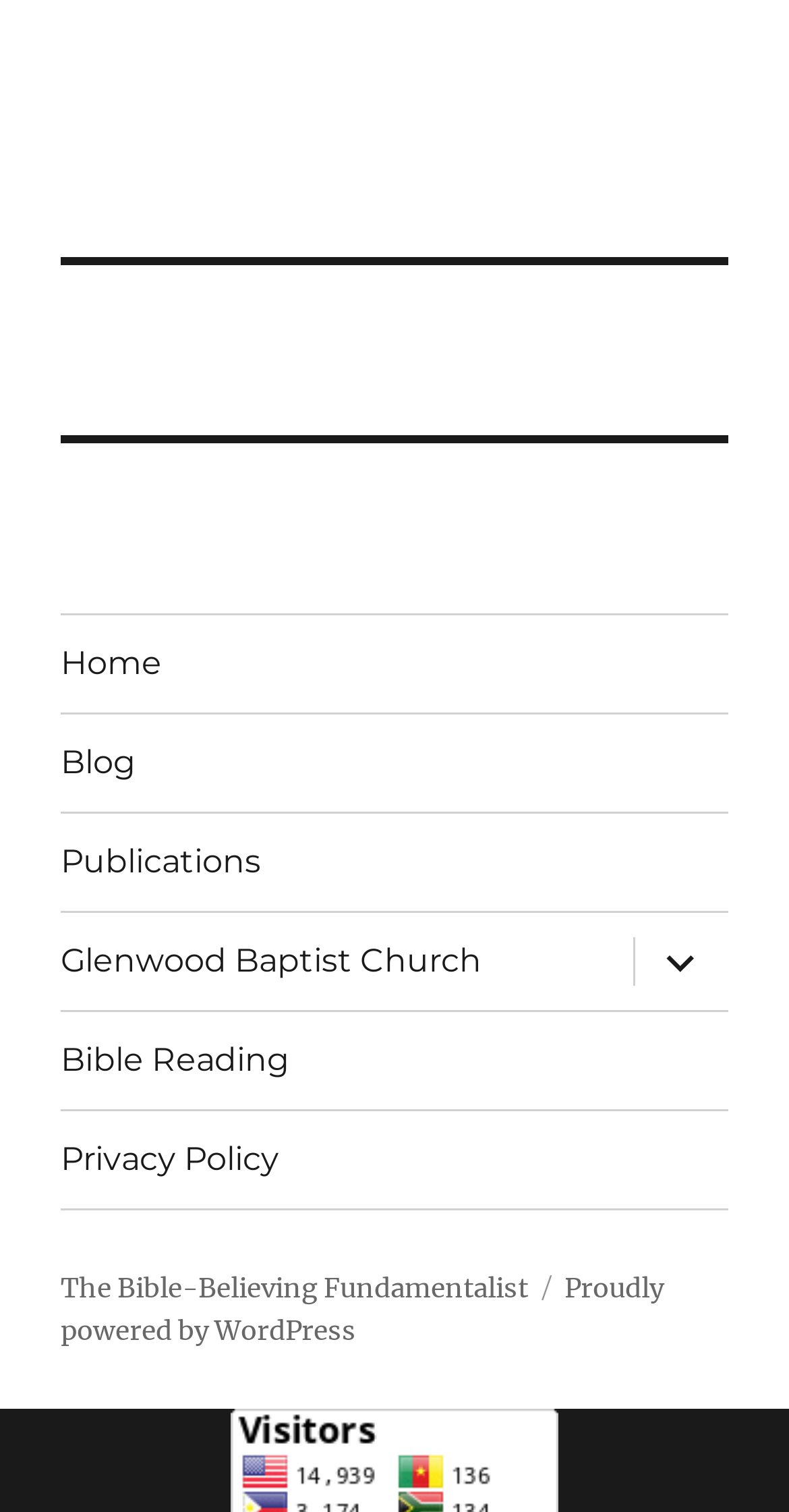How many links are in the footer?
Based on the screenshot, give a detailed explanation to answer the question.

I counted the number of link elements within the navigation element with the description 'Footer Primary Menu' and found 7 links, including 'Home', 'Blog', 'Publications', 'Glenwood Baptist Church', 'Bible Reading', 'Privacy Policy', and 'The Bible-Believing Fundamentalist'.